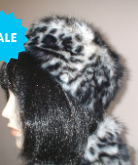Describe in detail everything you see in the image.

A stylish Panther Faux Fur Pill Box Hat is featured prominently in this image, showcasing its luxurious and chic design. The hat, adorned with a bold black and grey leopard print pattern, exudes vintage glamour reminiscent of iconic fashion moments. It is positioned at a jaunty angle atop a mannequin's head, emphasizing its fashionable silhouette. A striking "SALE" label in vibrant blue highlights the opportunity for savvy shoppers to acquire this elegant accessory at a reduced price. The hat is part of a collection that reflects contemporary trends while nodding to classic styles, making it a perfect addition to any ensemble for those looking to make a statement.